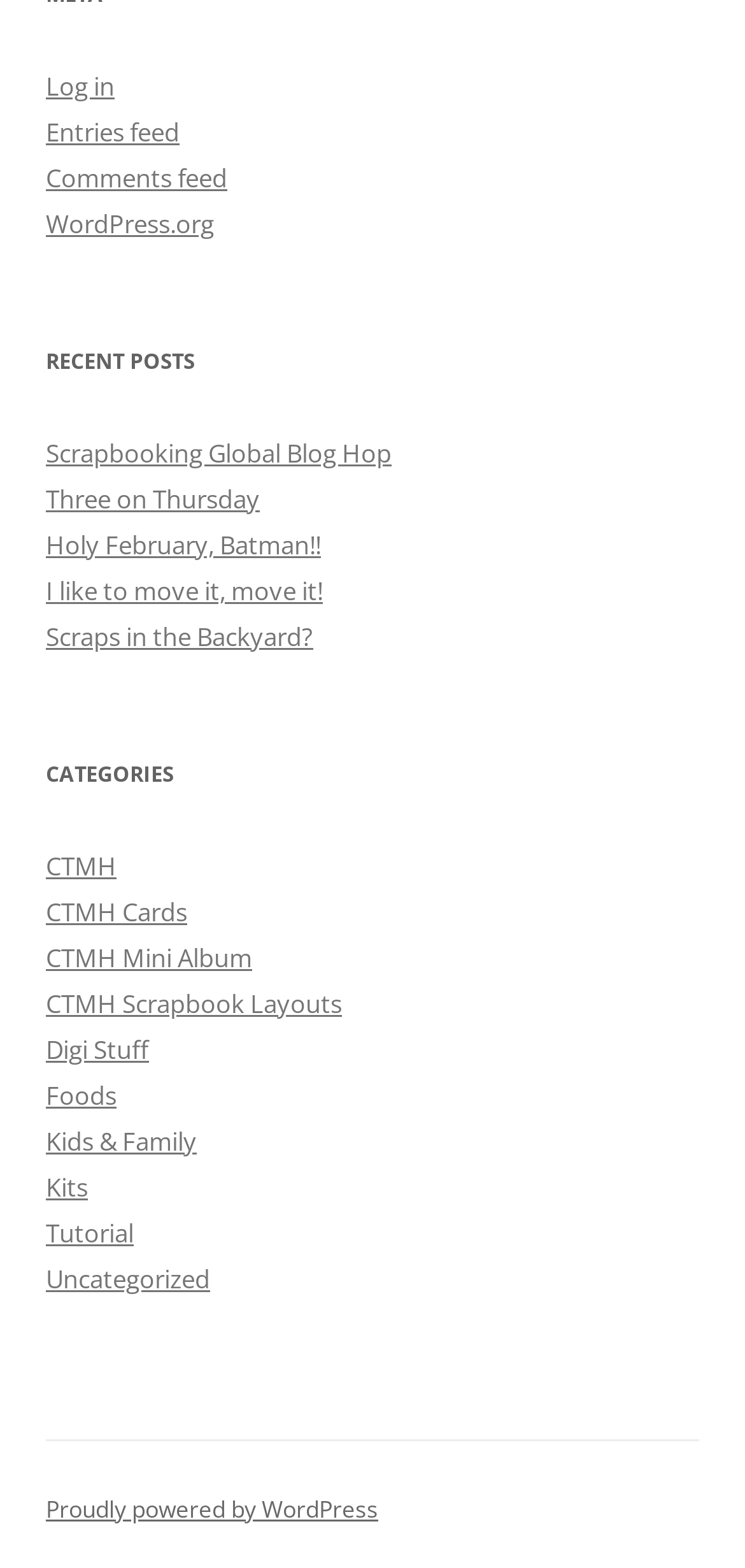Please provide the bounding box coordinates for the element that needs to be clicked to perform the following instruction: "Explore the 'CTMH' category". The coordinates should be given as four float numbers between 0 and 1, i.e., [left, top, right, bottom].

[0.062, 0.541, 0.156, 0.563]